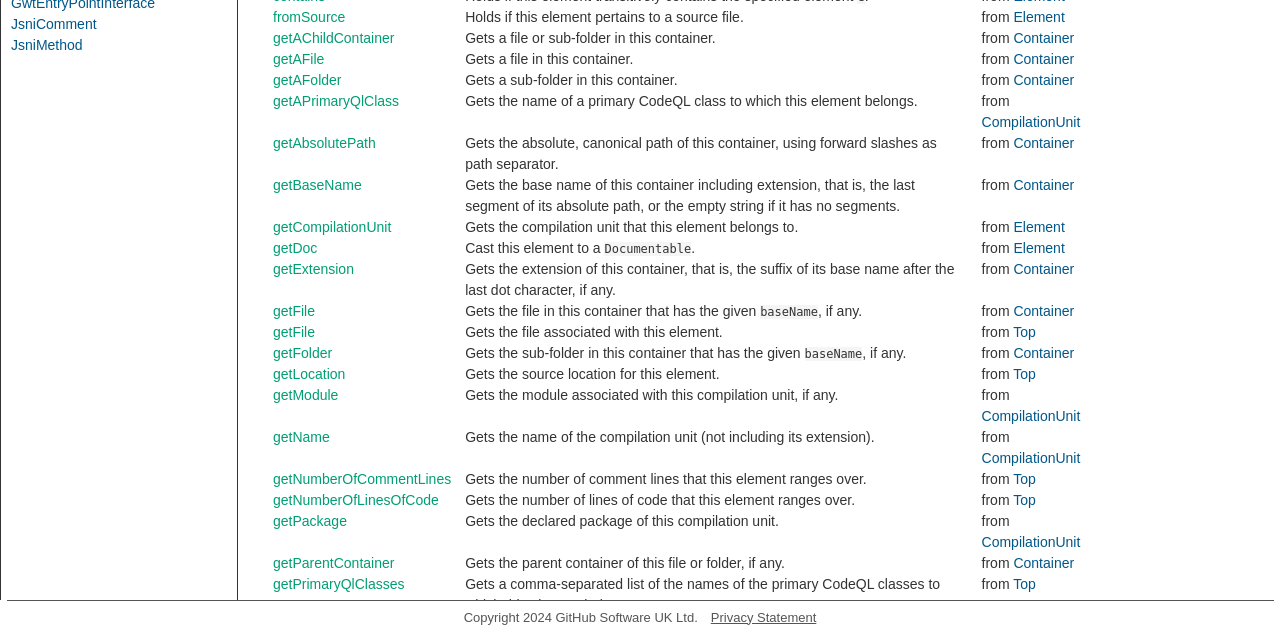Bounding box coordinates must be specified in the format (top-left x, top-left y, bottom-right x, bottom-right y). All values should be floating point numbers between 0 and 1. What are the bounding box coordinates of the UI element described as: getFile

[0.213, 0.473, 0.246, 0.498]